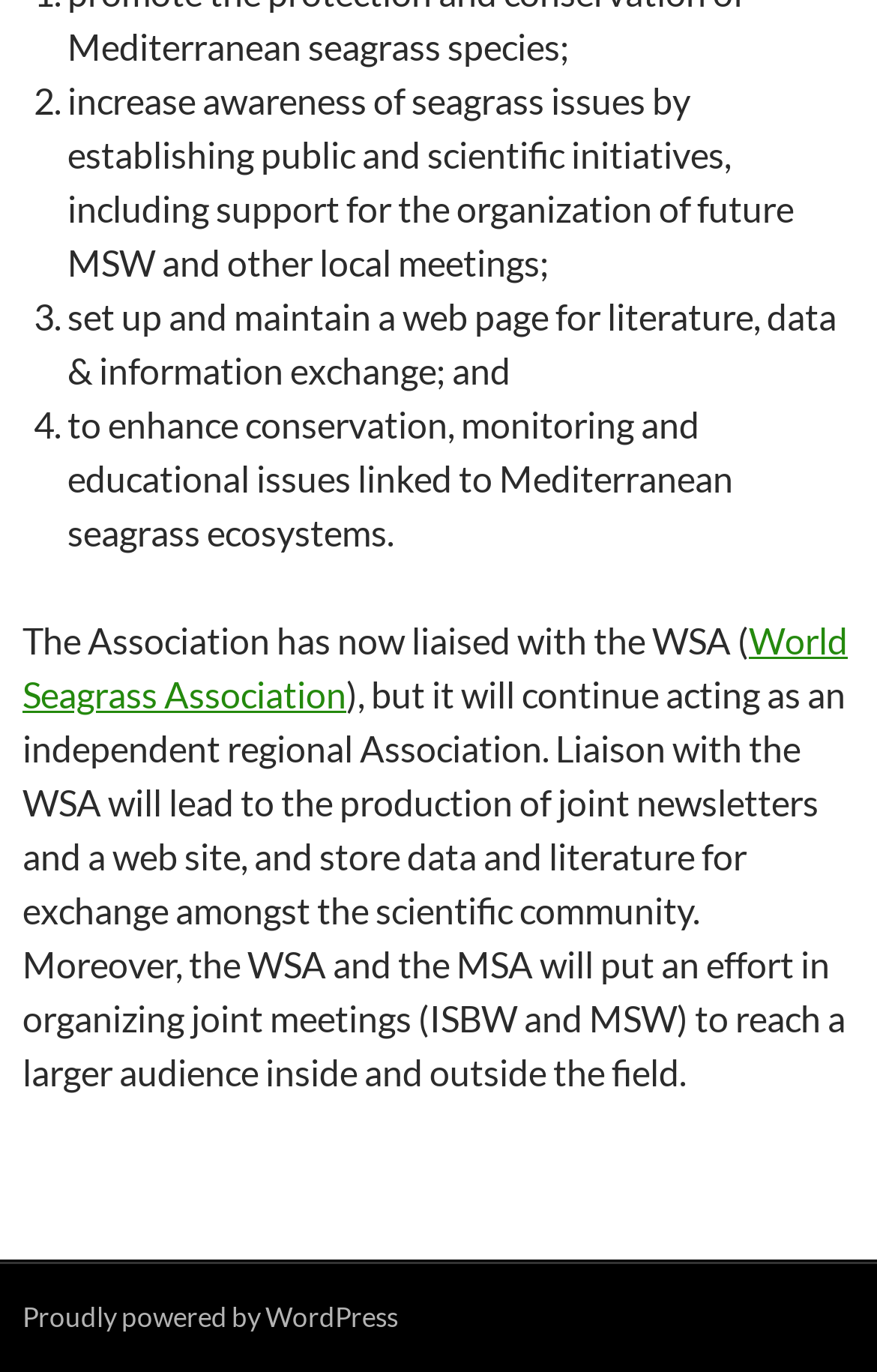What is the name of the organization the Association has liaised with?
Please respond to the question with a detailed and thorough explanation.

The text states that the Association has now liaised with the WSA, which is the World Seagrass Association, and will lead to the production of joint newsletters and a web site.